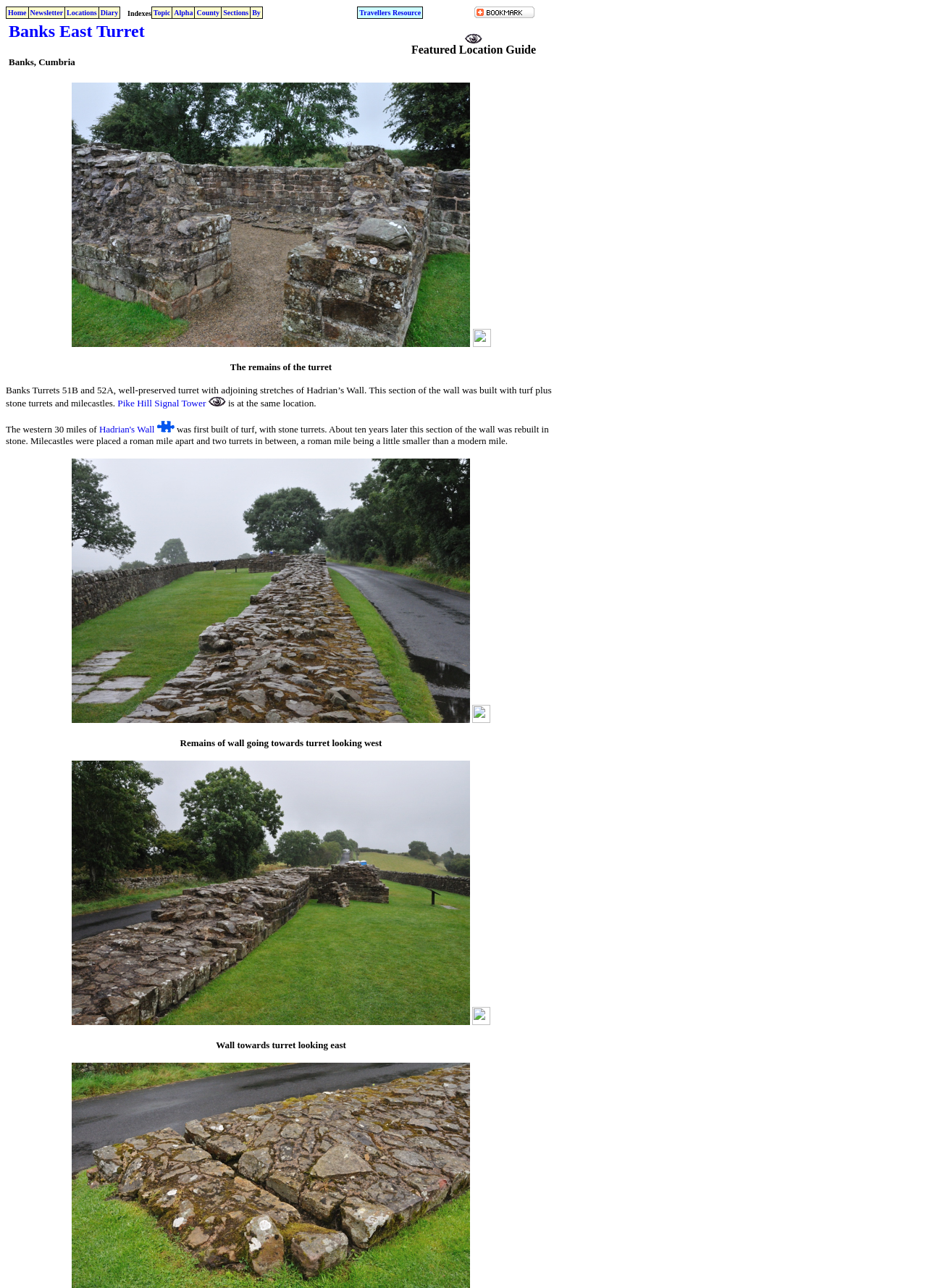Determine the bounding box for the described HTML element: "Pike Hill Signal Tower". Ensure the coordinates are four float numbers between 0 and 1 in the format [left, top, right, bottom].

[0.127, 0.309, 0.222, 0.317]